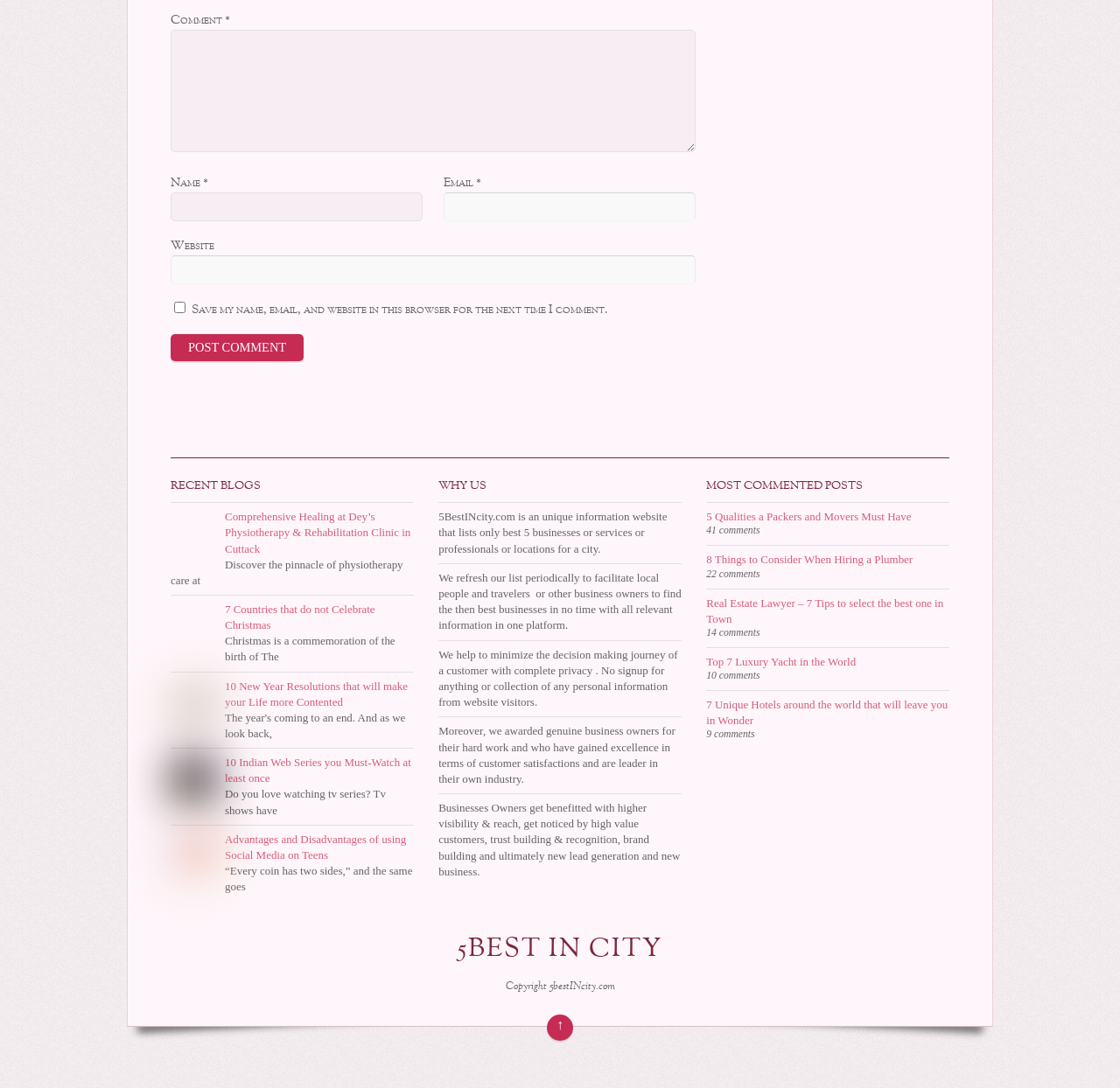Please identify the bounding box coordinates of the element's region that needs to be clicked to fulfill the following instruction: "Click the Post Comment button". The bounding box coordinates should consist of four float numbers between 0 and 1, i.e., [left, top, right, bottom].

[0.152, 0.307, 0.271, 0.332]